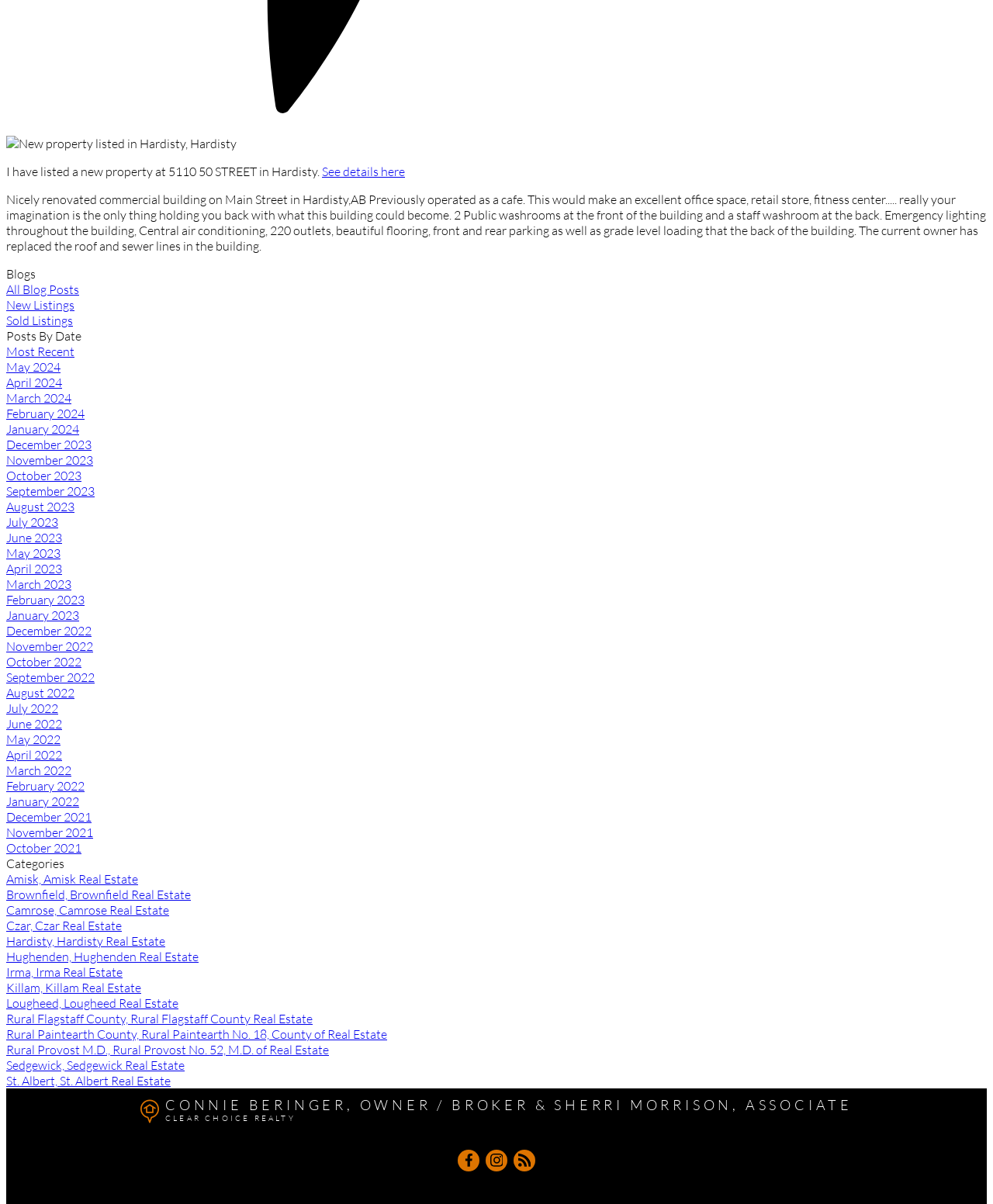Please identify the bounding box coordinates of the element I need to click to follow this instruction: "Read posts by date".

[0.006, 0.272, 0.082, 0.285]